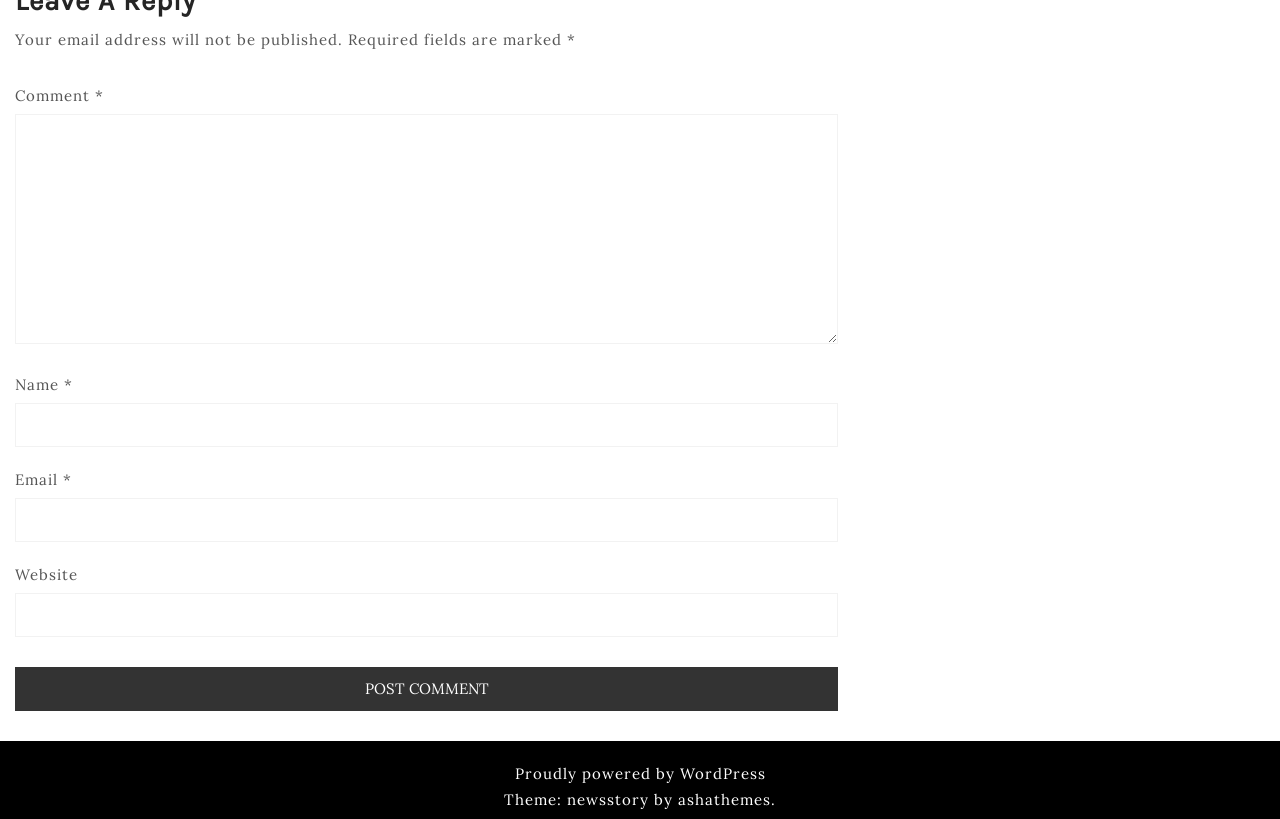Find the bounding box of the web element that fits this description: "parent_node: Email * aria-describedby="email-notes" name="email"".

[0.012, 0.609, 0.655, 0.662]